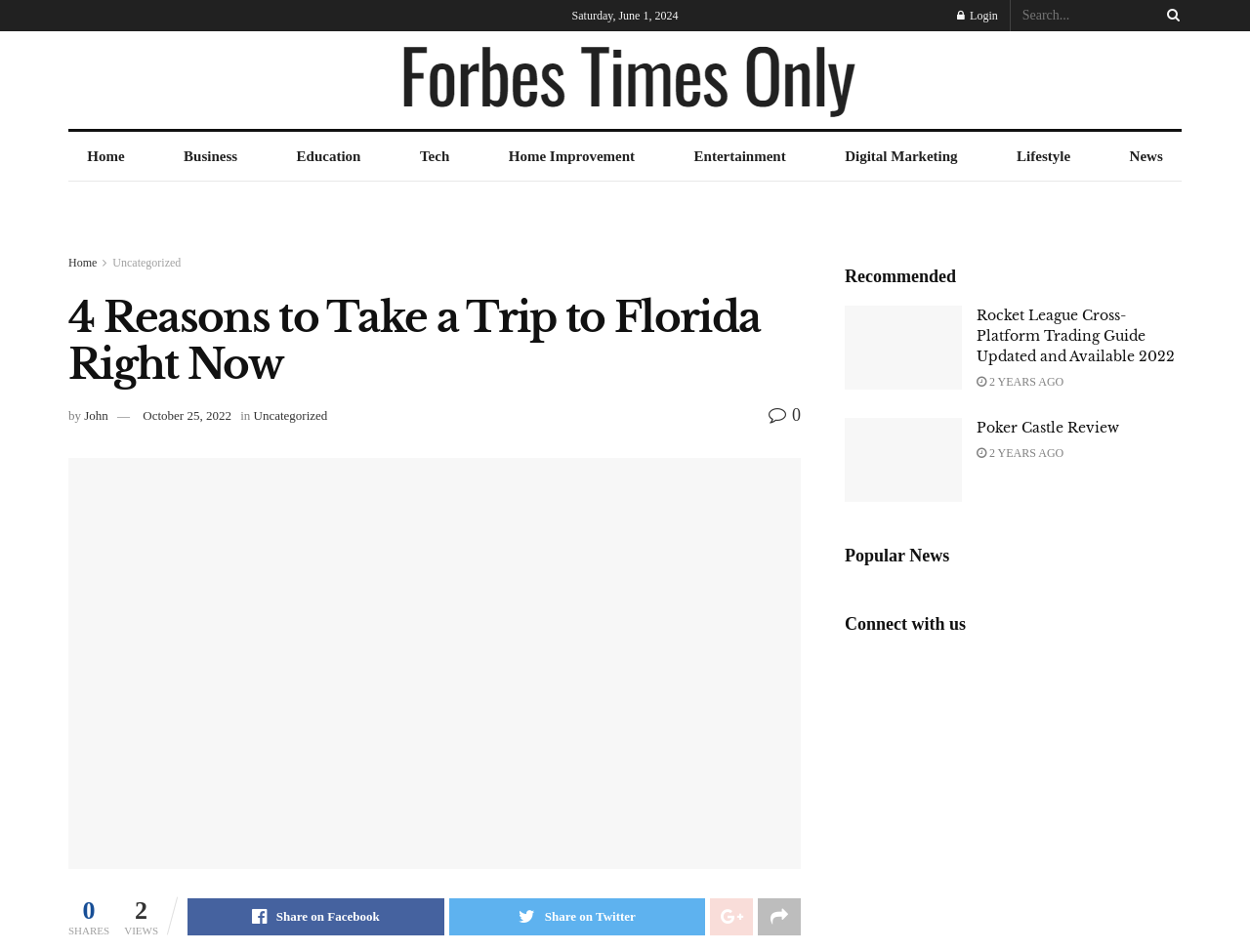How many shares does the article have?
Using the visual information, answer the question in a single word or phrase.

0